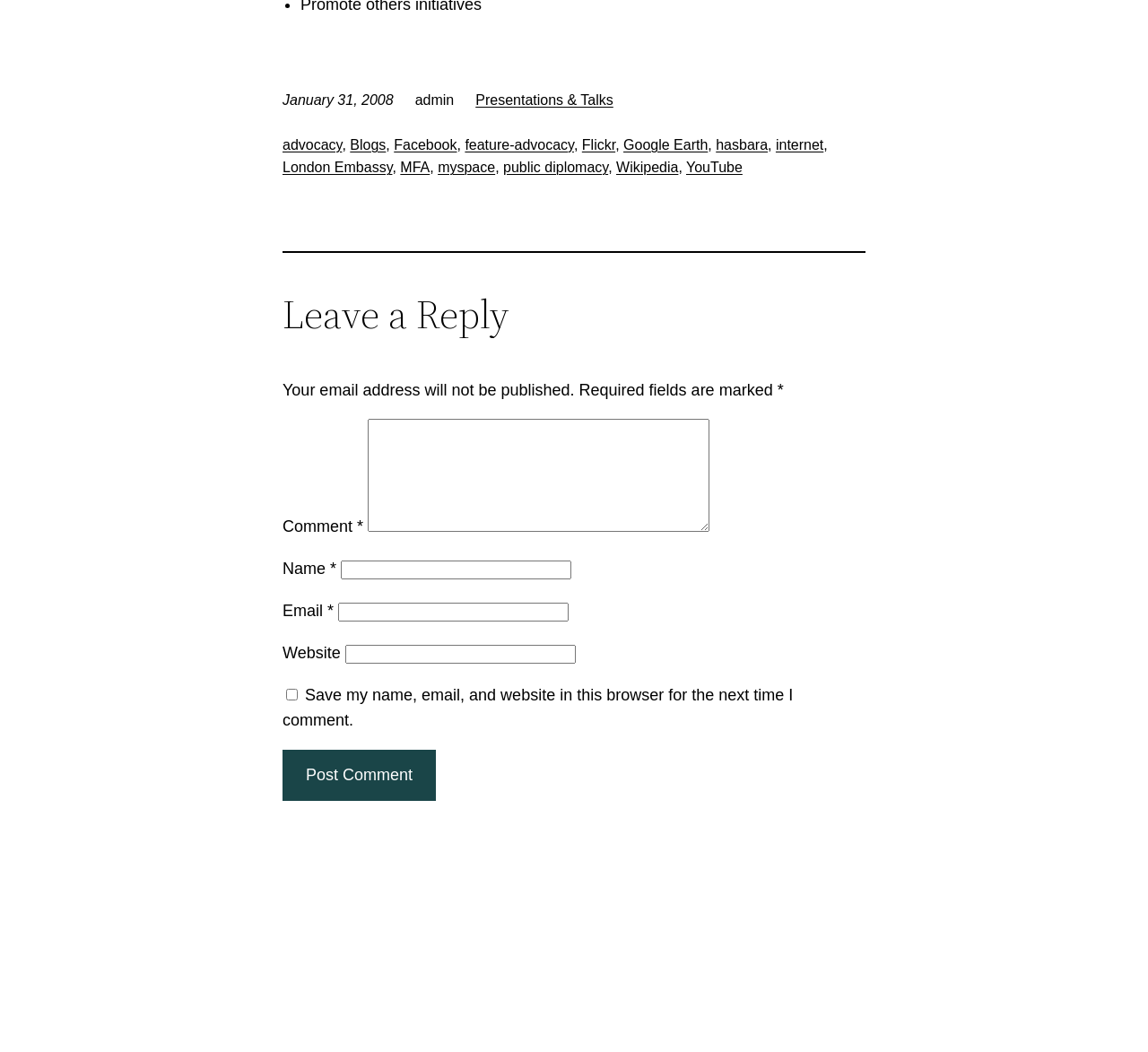Identify the bounding box for the UI element that is described as follows: "parent_node: Email * aria-describedby="email-notes" name="email"".

[0.295, 0.573, 0.495, 0.591]